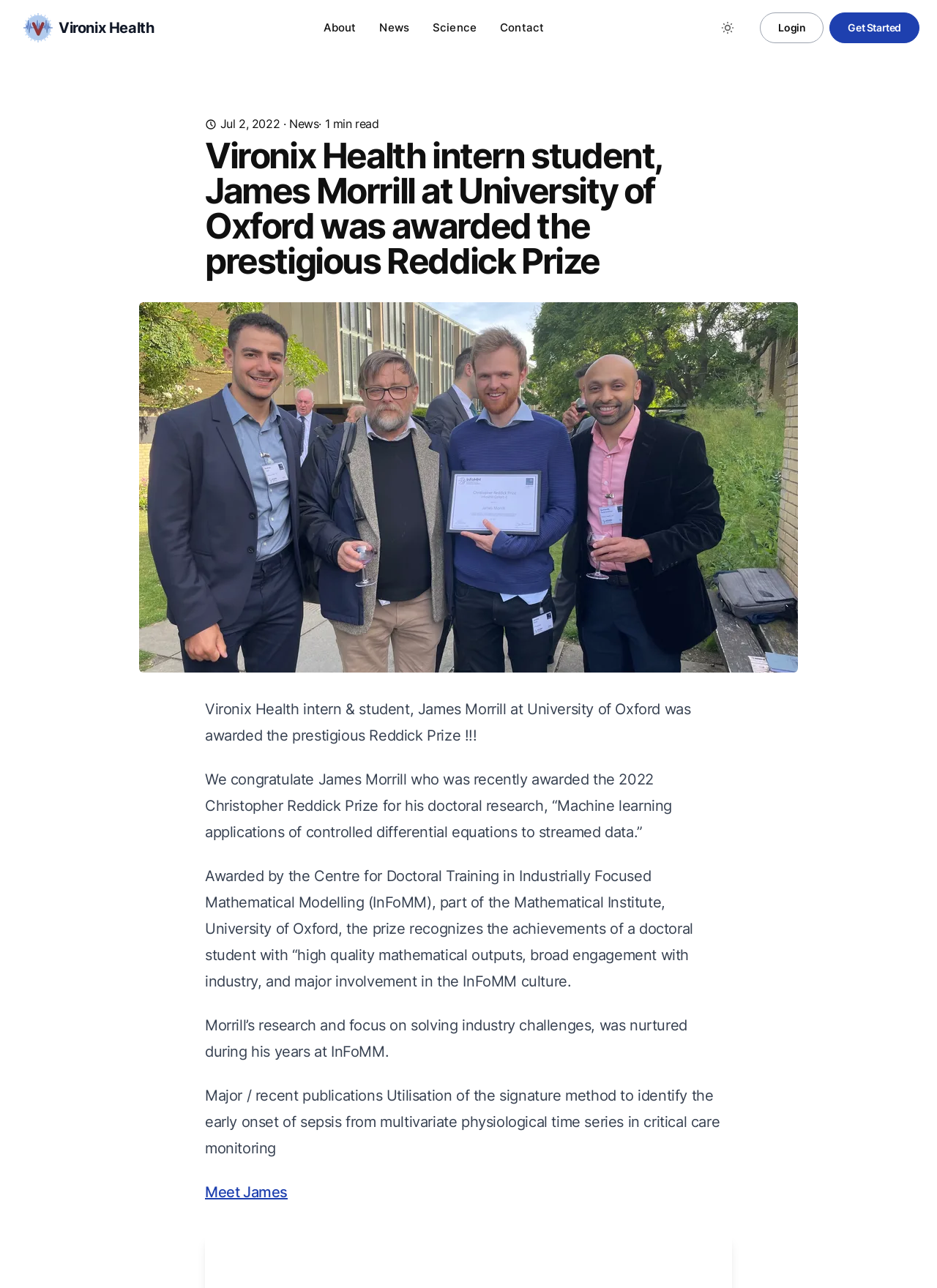What is the research focus of James Morrill?
Look at the image and respond with a one-word or short-phrase answer.

Machine learning applications